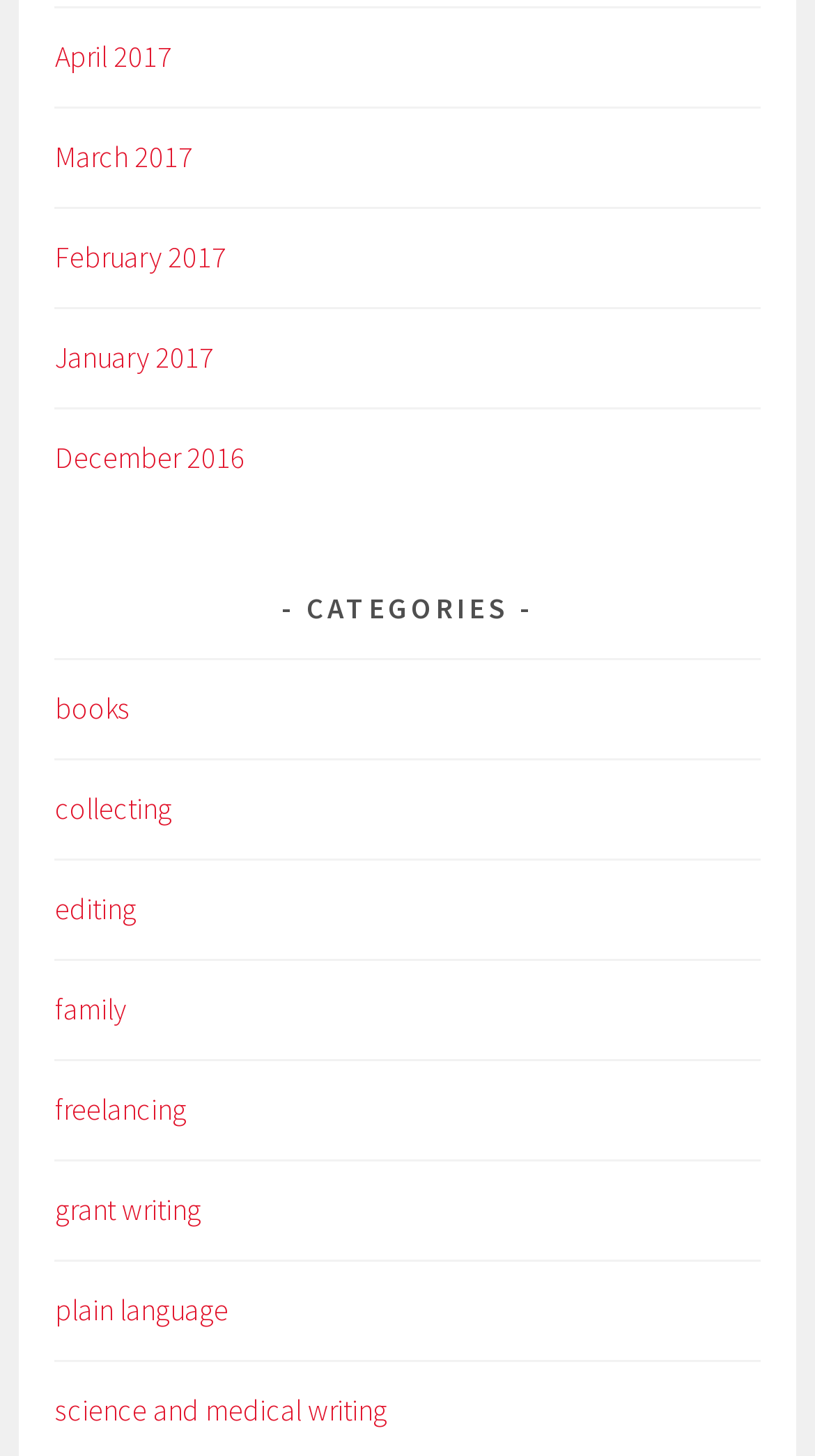Find the bounding box coordinates of the area that needs to be clicked in order to achieve the following instruction: "Click the Contact us link". The coordinates should be specified as four float numbers between 0 and 1, i.e., [left, top, right, bottom].

None